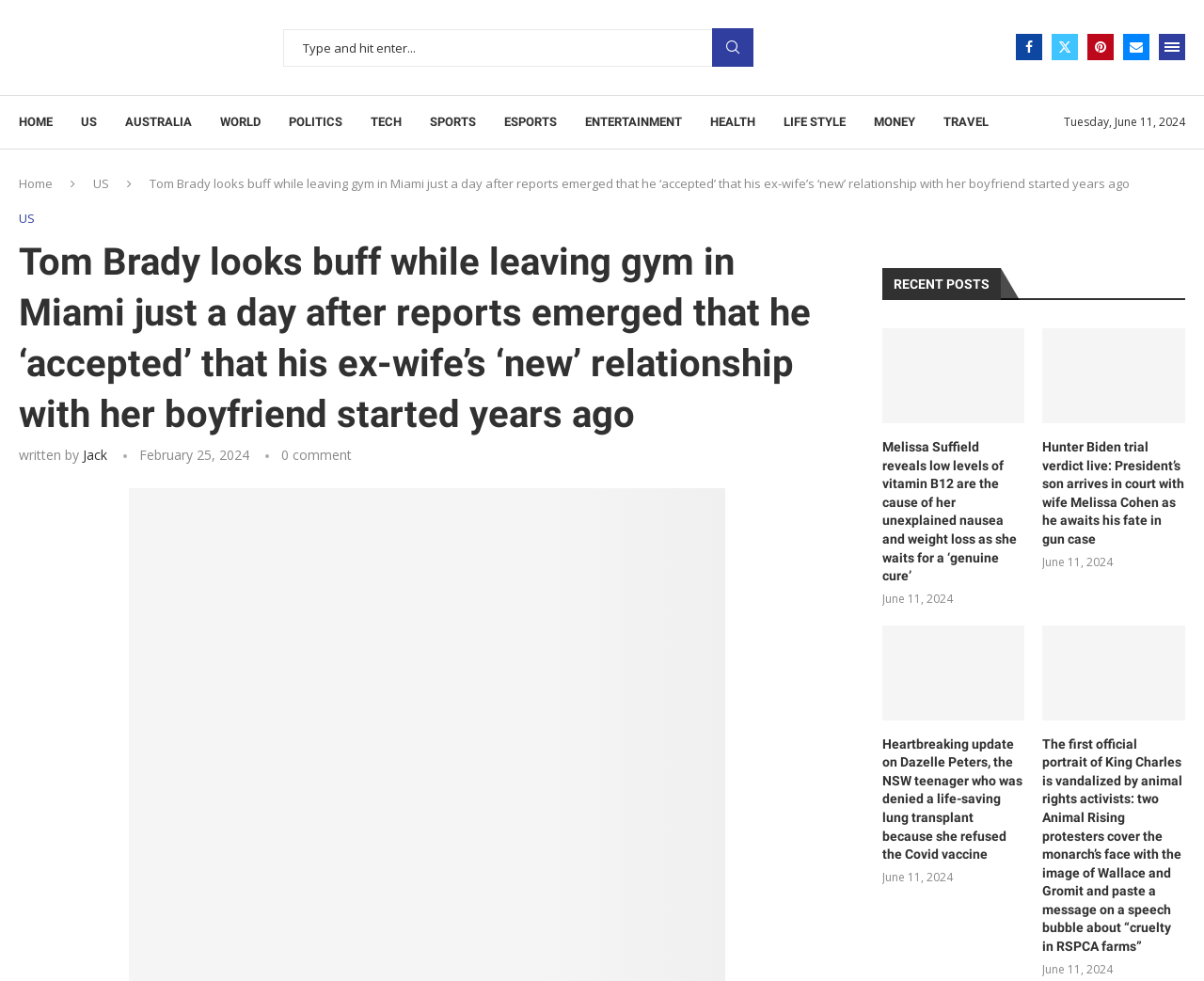Specify the bounding box coordinates of the area to click in order to execute this command: 'Search for news'. The coordinates should consist of four float numbers ranging from 0 to 1, and should be formatted as [left, top, right, bottom].

[0.235, 0.029, 0.625, 0.068]